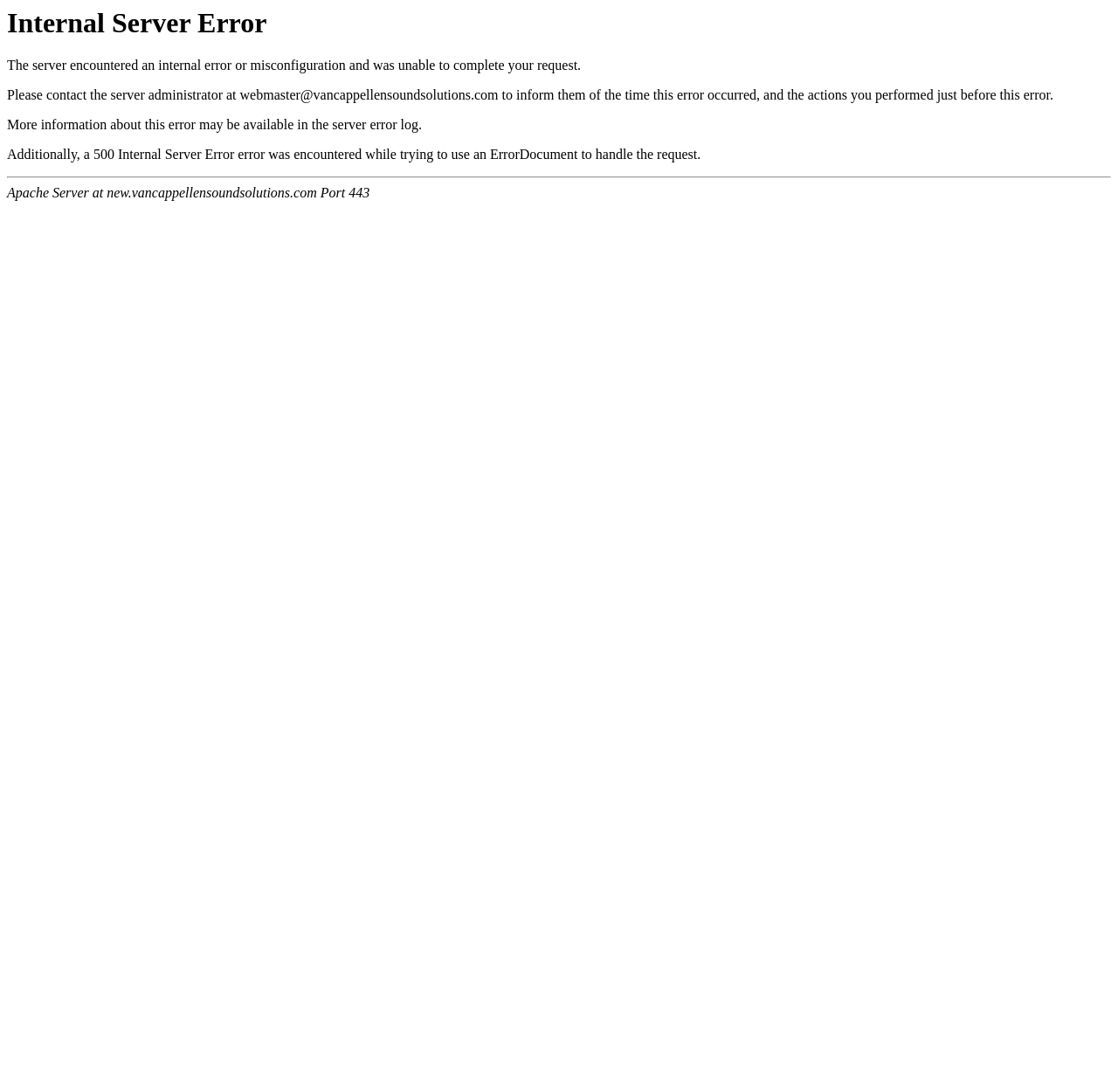Provide a one-word or brief phrase answer to the question:
What is the orientation of the separator element?

Horizontal